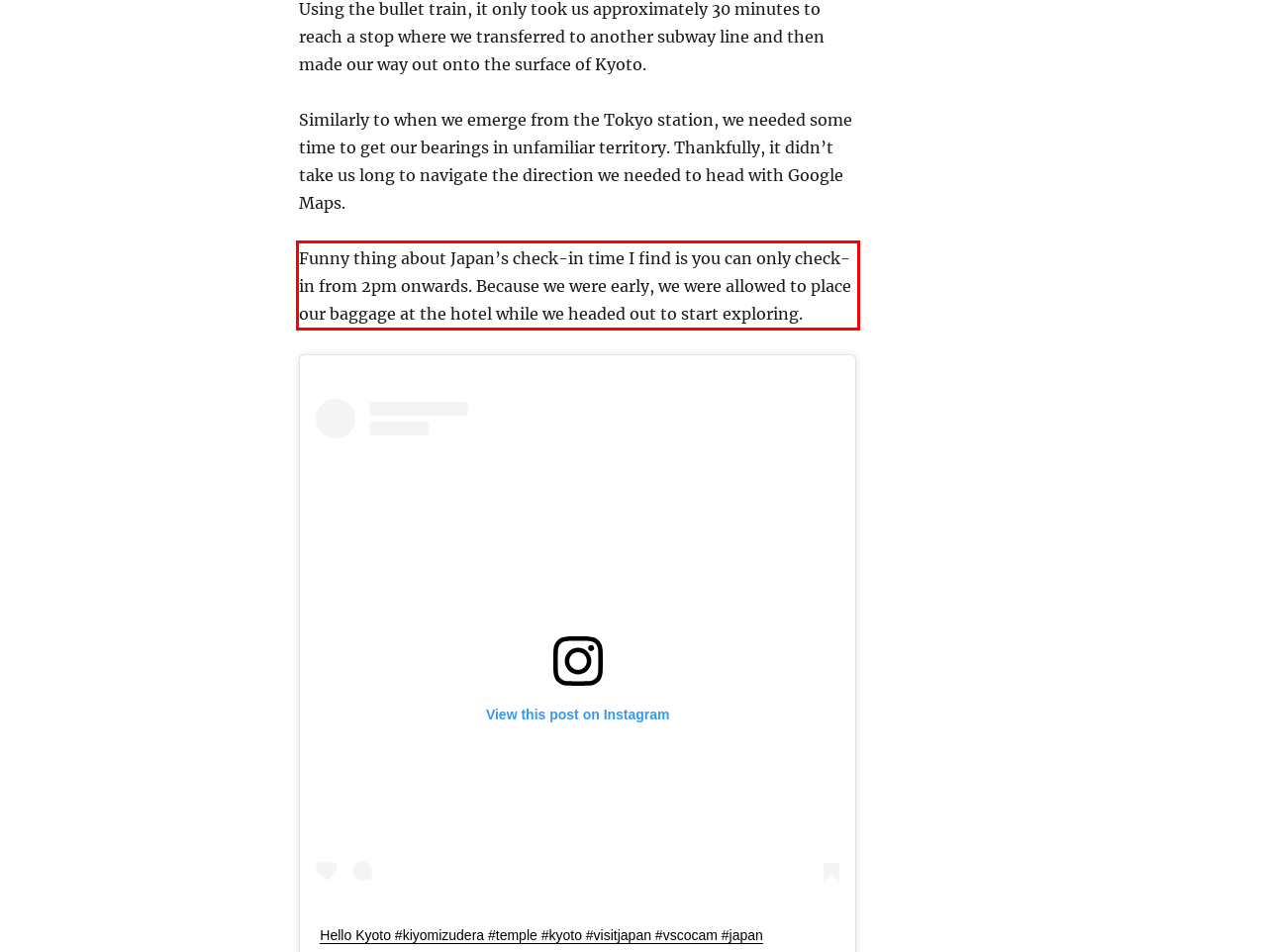Identify the text inside the red bounding box on the provided webpage screenshot by performing OCR.

Funny thing about Japan’s check-in time I find is you can only check-in from 2pm onwards. Because we were early, we were allowed to place our baggage at the hotel while we headed out to start exploring.